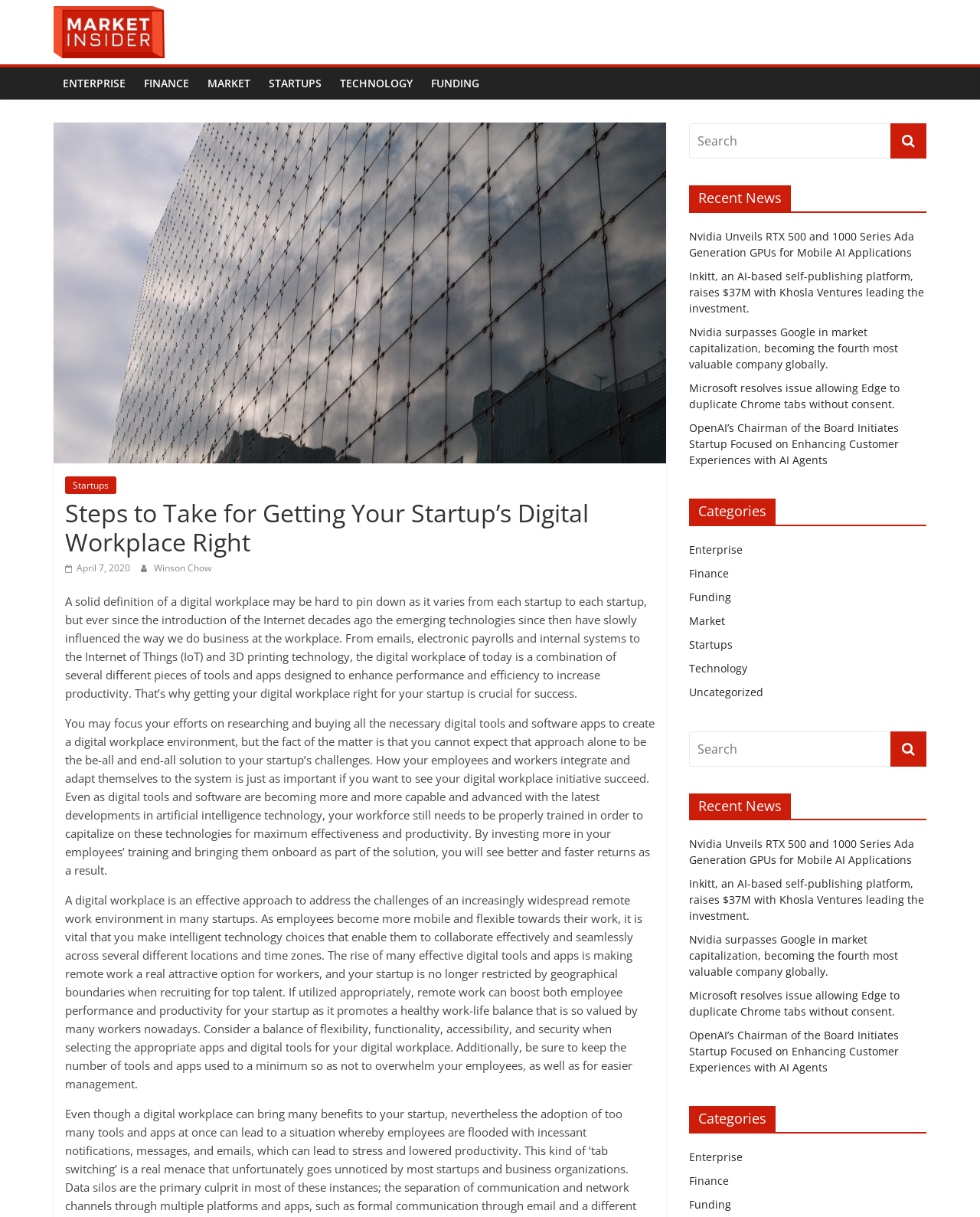How many categories are listed?
Using the visual information from the image, give a one-word or short-phrase answer.

7